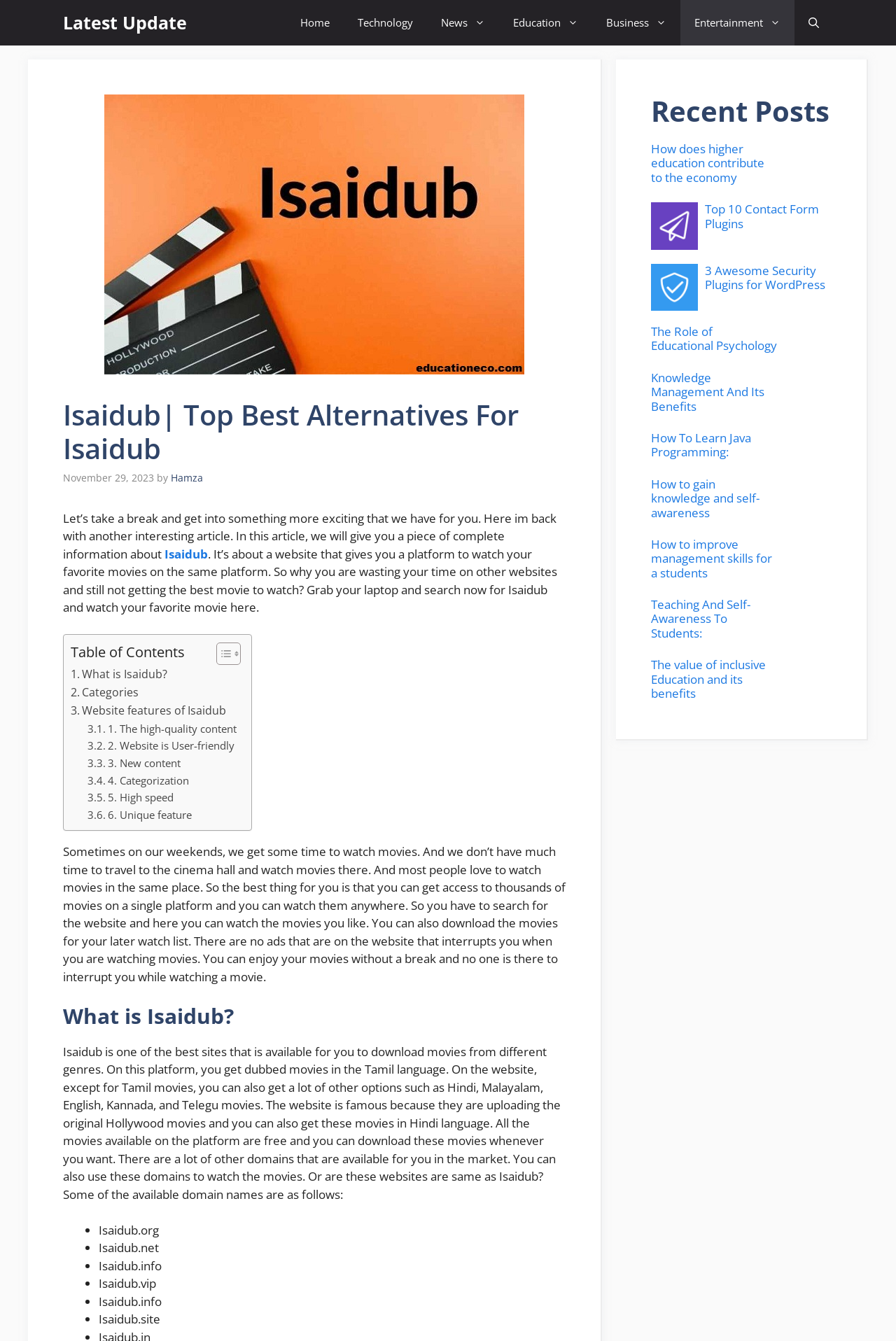Find the bounding box coordinates of the element's region that should be clicked in order to follow the given instruction: "Open the search". The coordinates should consist of four float numbers between 0 and 1, i.e., [left, top, right, bottom].

[0.887, 0.0, 0.93, 0.034]